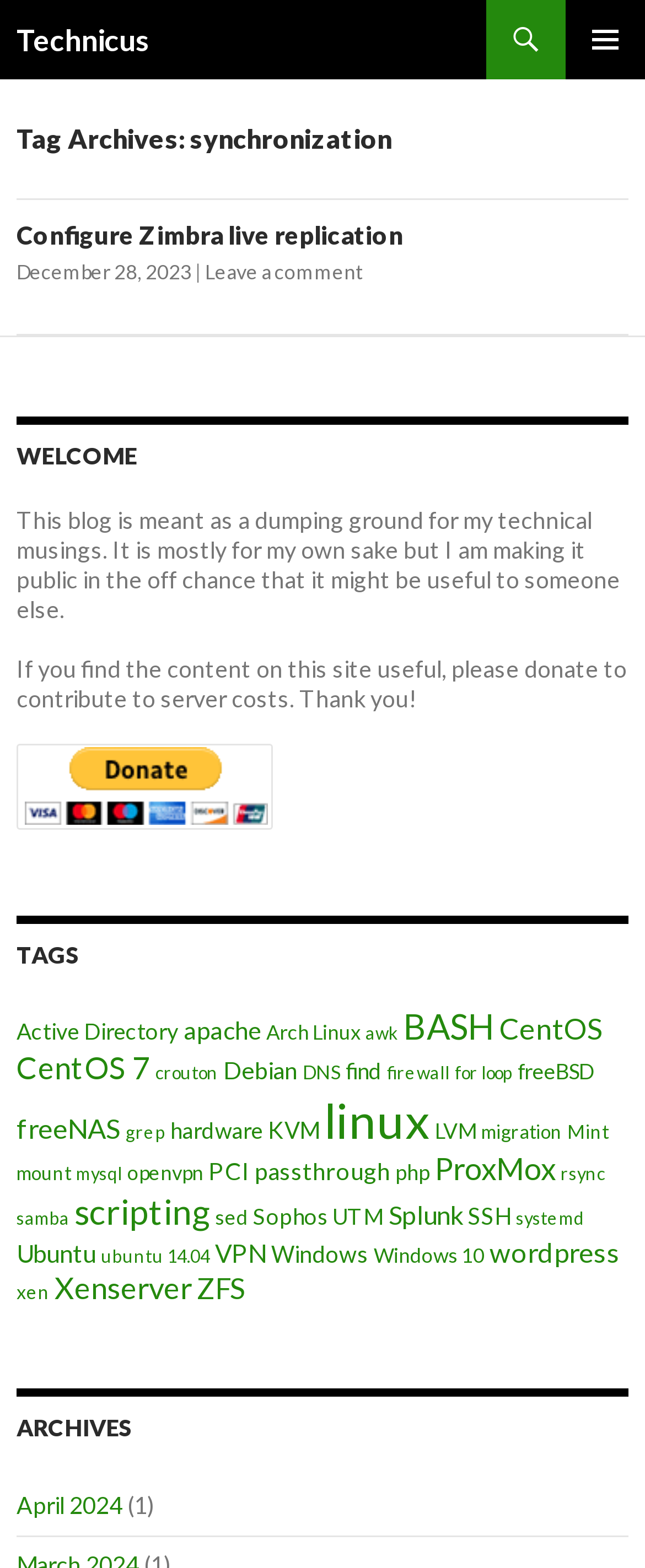Convey a detailed summary of the webpage, mentioning all key elements.

The webpage is titled "synchronization Archives - Technicus" and has a primary menu button at the top right corner. Below the title, there is a "SKIP TO CONTENT" link. The main content area is divided into several sections.

At the top, there is a header section with a title "Tag Archives: synchronization". Below this, there is an article section with a heading "Configure Zimbra live replication" and a link to the article. The article also has a timestamp "December 28, 2023" and a "Leave a comment" link.

Following this, there is a welcome message that describes the purpose of the blog. The blog owner mentions that the blog is a "dumping ground" for their technical musings and that it might be useful to others. There is also a request to donate to contribute to server costs.

Below the welcome message, there is a "TAGS" section with a list of tags, including "Active Directory", "apache", "Arch Linux", and many others. Each tag has a number of items associated with it, ranging from 7 to 133 items.

Further down, there is an "ARCHIVES" section with a list of archive links, including "April 2024" and others. Each archive link has a number of items associated with it, indicated in parentheses.

Throughout the page, there are various links, buttons, and headings that provide navigation and organization to the content.